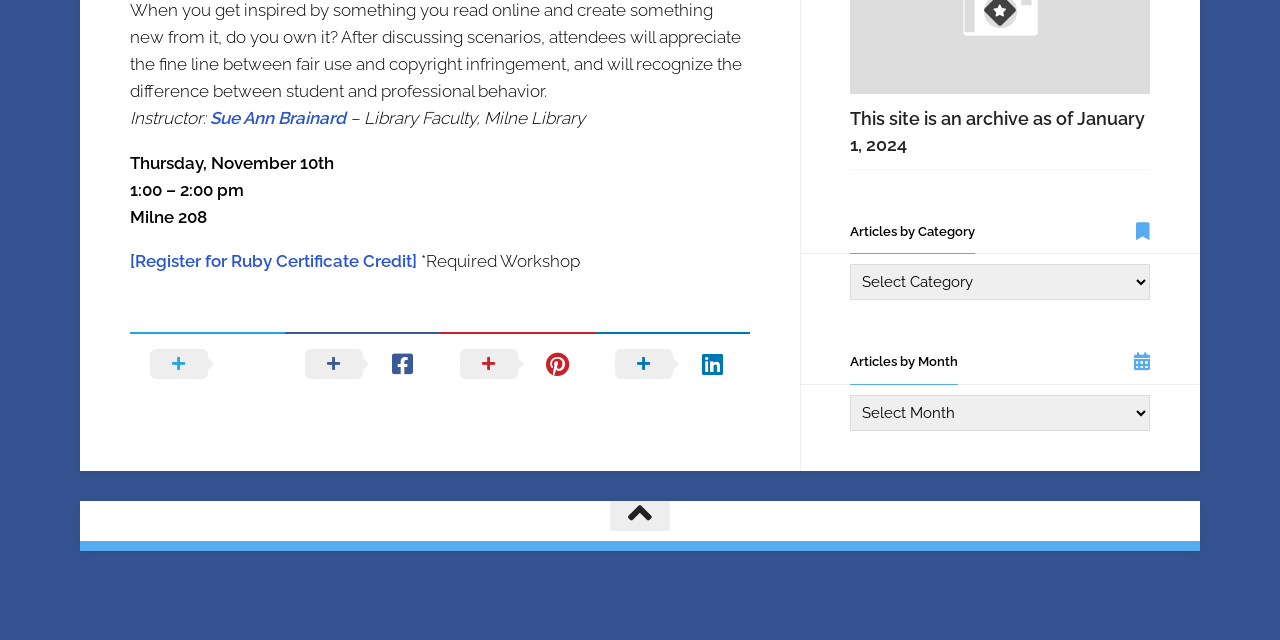Find the bounding box coordinates of the UI element according to this description: "title="Share on Facebook"".

[0.223, 0.519, 0.344, 0.619]